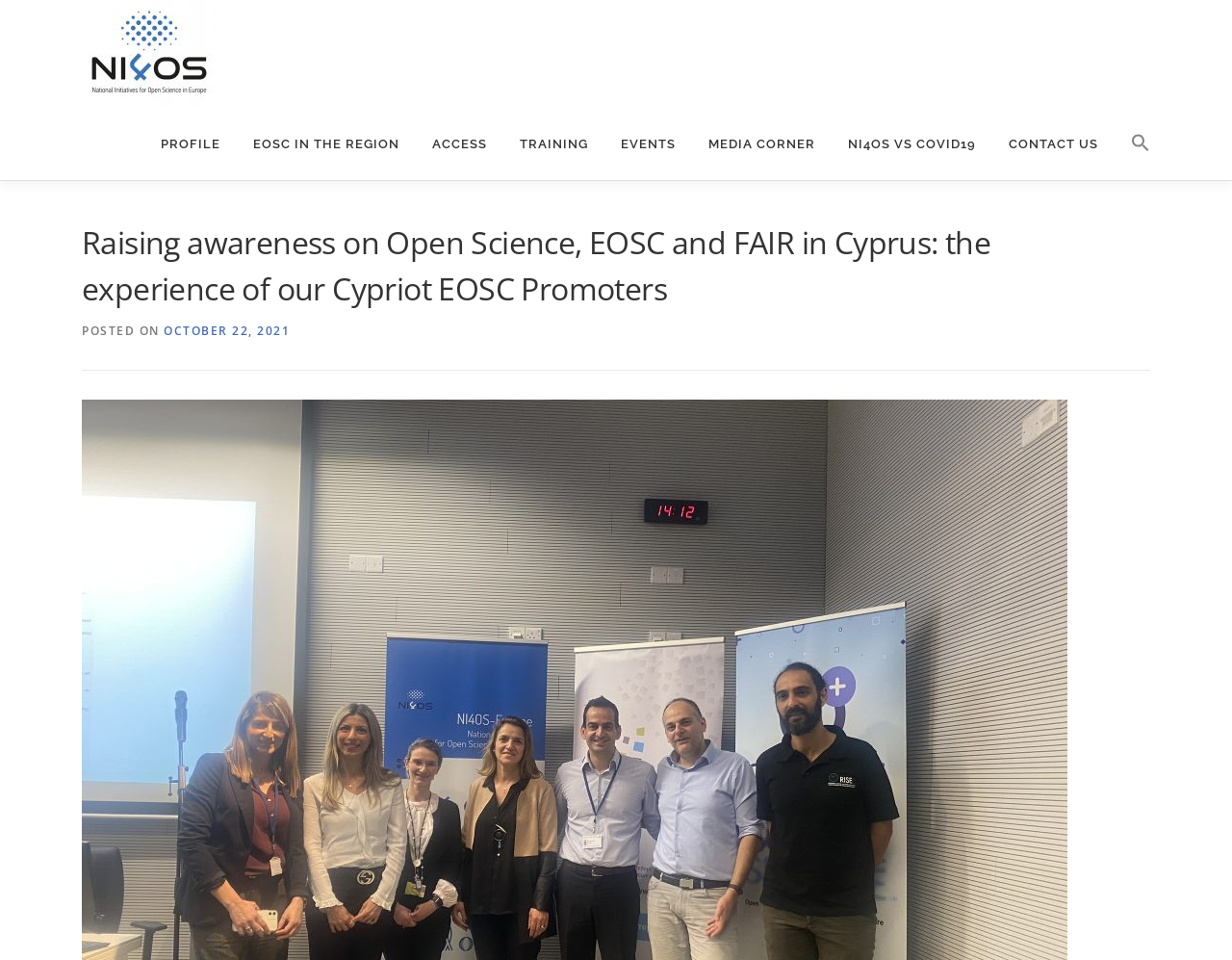What is the date of the post?
Could you answer the question in a detailed manner, providing as much information as possible?

The date of the post can be found below the main heading of the webpage, where it is written as 'POSTED ON OCTOBER 22, 2021'.